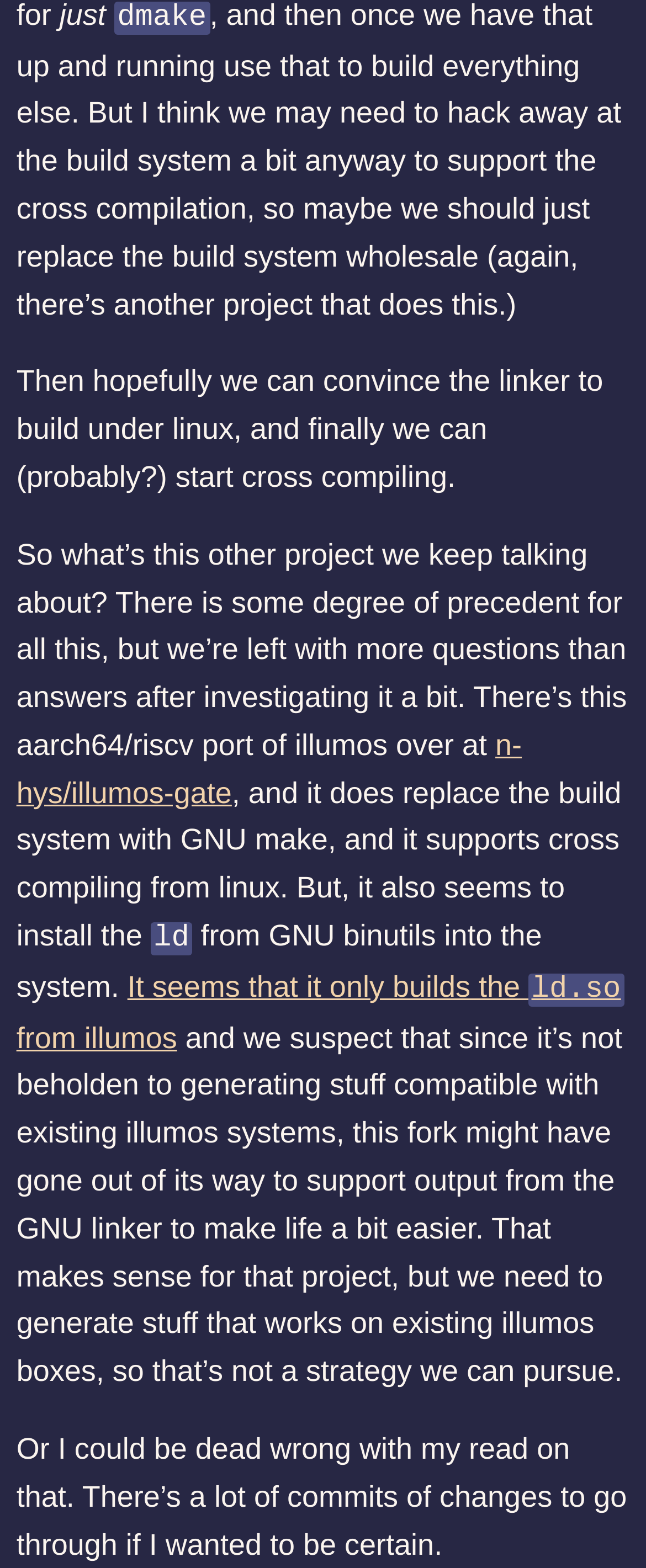What is the author's intention?
Please respond to the question with a detailed and informative answer.

The author's intention is to convince the linker to build under Linux, and eventually start cross-compiling, suggesting that they want to use Linux as a build platform for illumos.